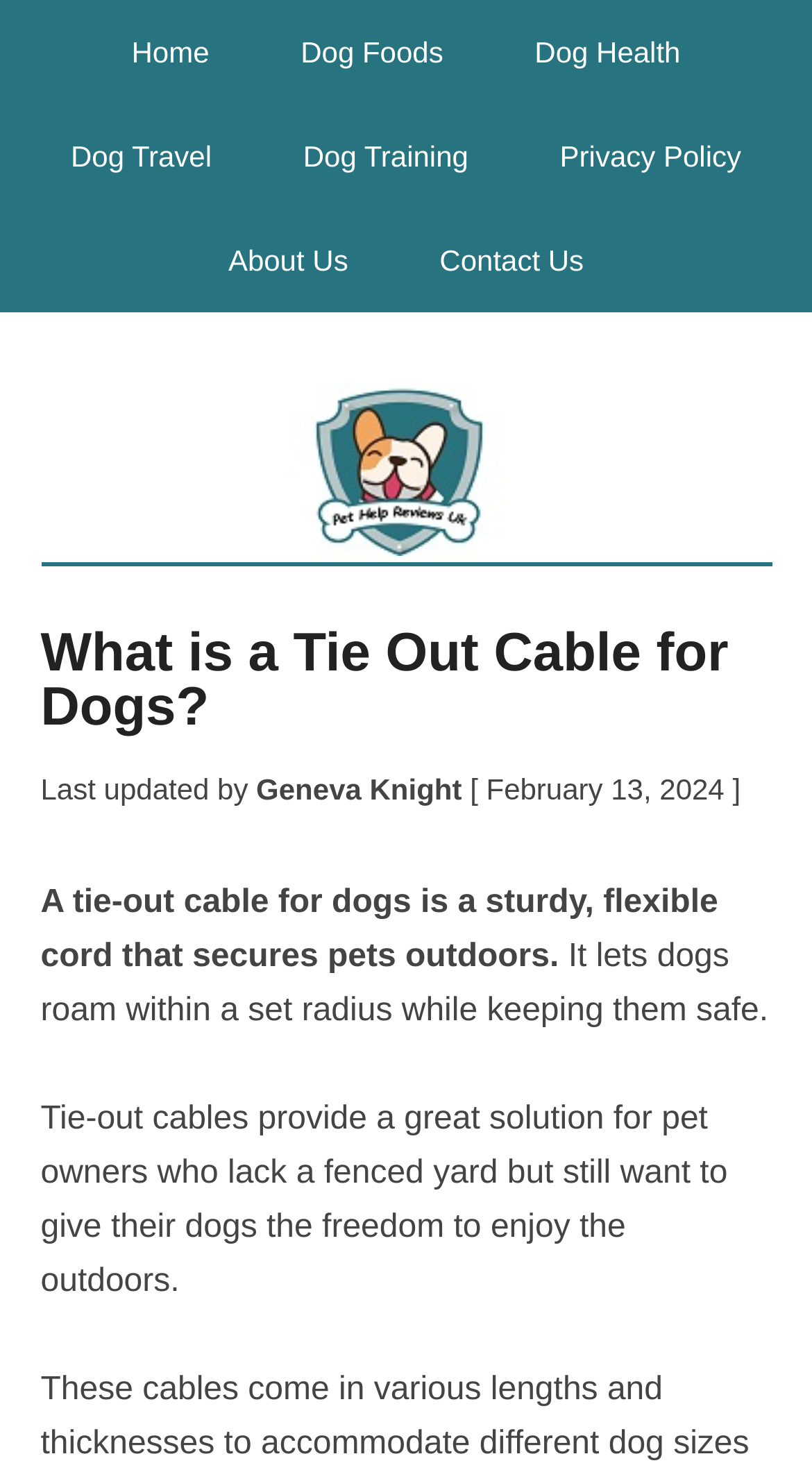What is the purpose of a tie-out cable?
Using the details shown in the screenshot, provide a comprehensive answer to the question.

According to the webpage, a tie-out cable provides a great solution for pet owners who lack a fenced yard but still want to give their dogs the freedom to enjoy the outdoors, keeping them safe within a set radius.